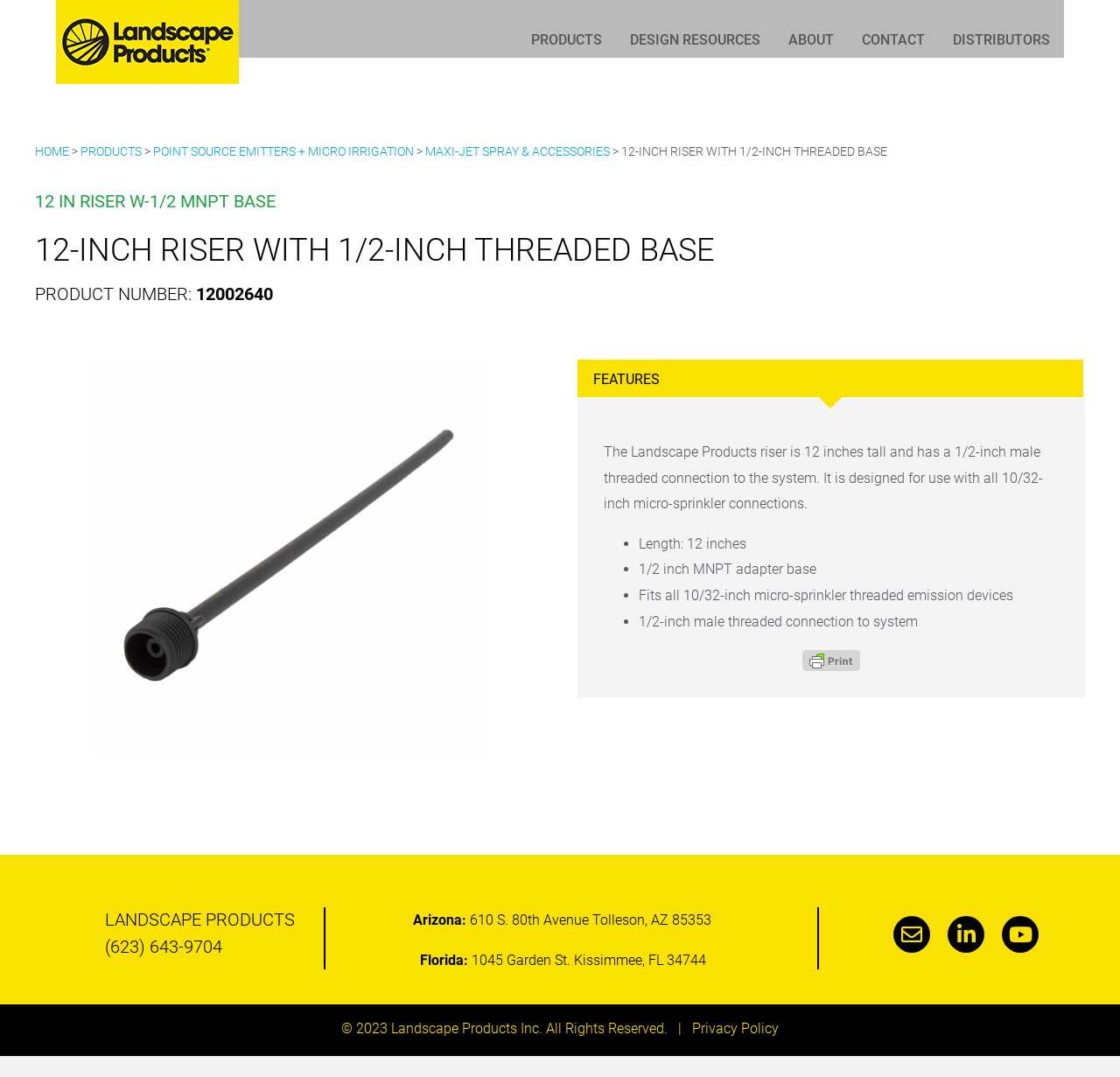Determine the bounding box for the HTML element described here: "Design Resources". The coordinates should be given as [left, top, right, bottom] with each number being a float between 0 and 1.

[0.55, 0.014, 0.691, 0.059]